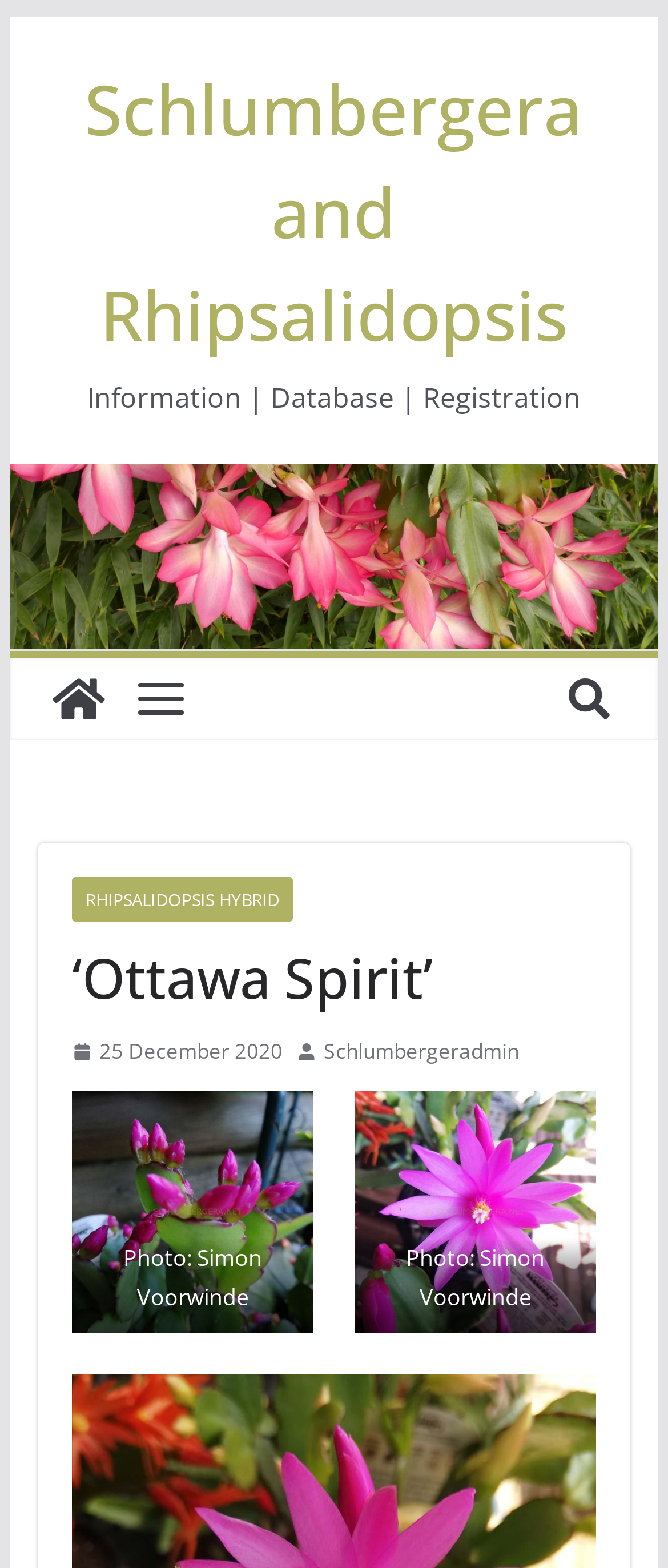Determine the bounding box coordinates for the clickable element to execute this instruction: "Click on 'Schlumbergera and Rhipsalidopsis' link". Provide the coordinates as four float numbers between 0 and 1, i.e., [left, top, right, bottom].

[0.127, 0.039, 0.873, 0.231]